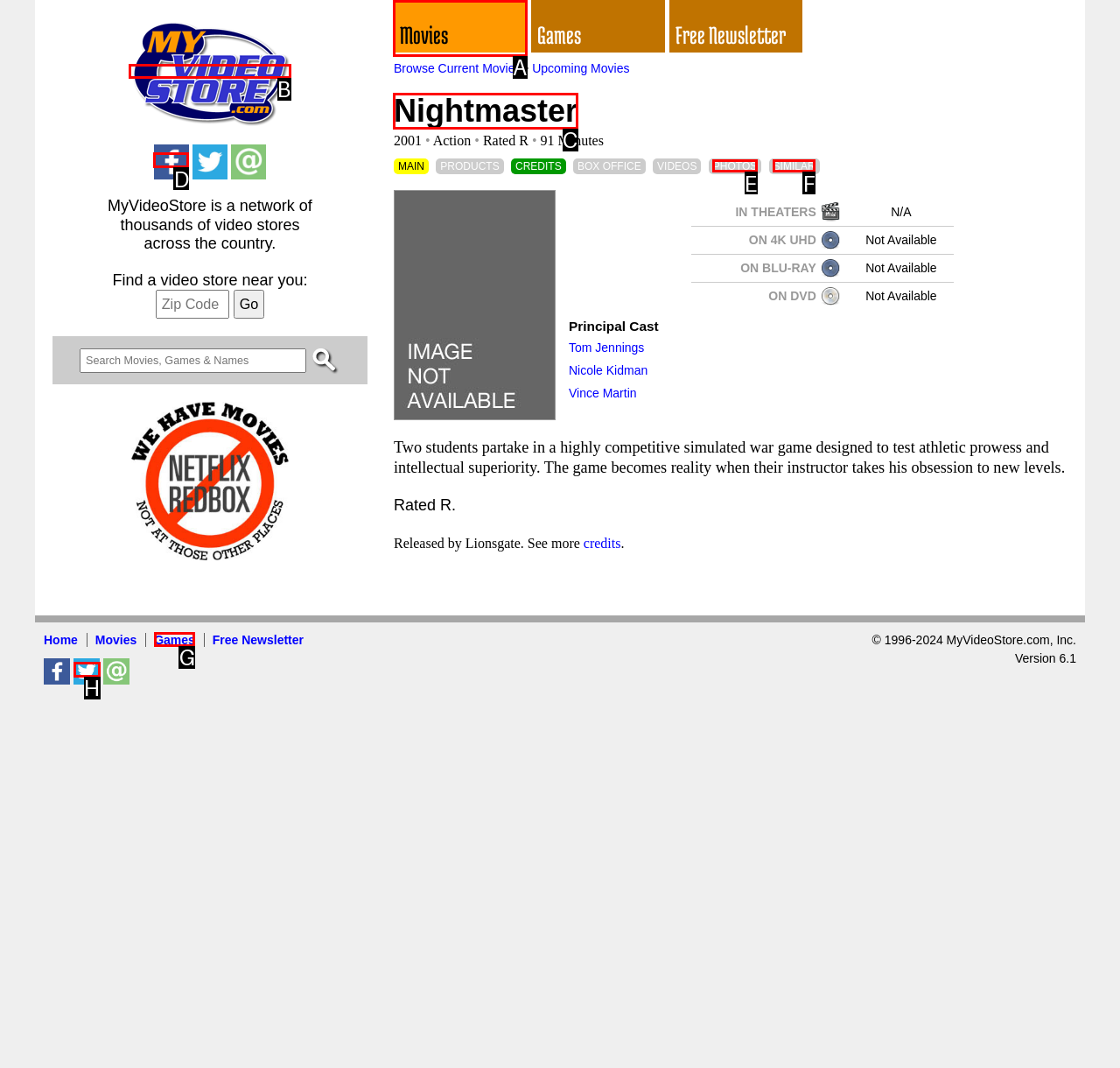Tell me which one HTML element best matches the description: alt="MyVideoStore.com"
Answer with the option's letter from the given choices directly.

B